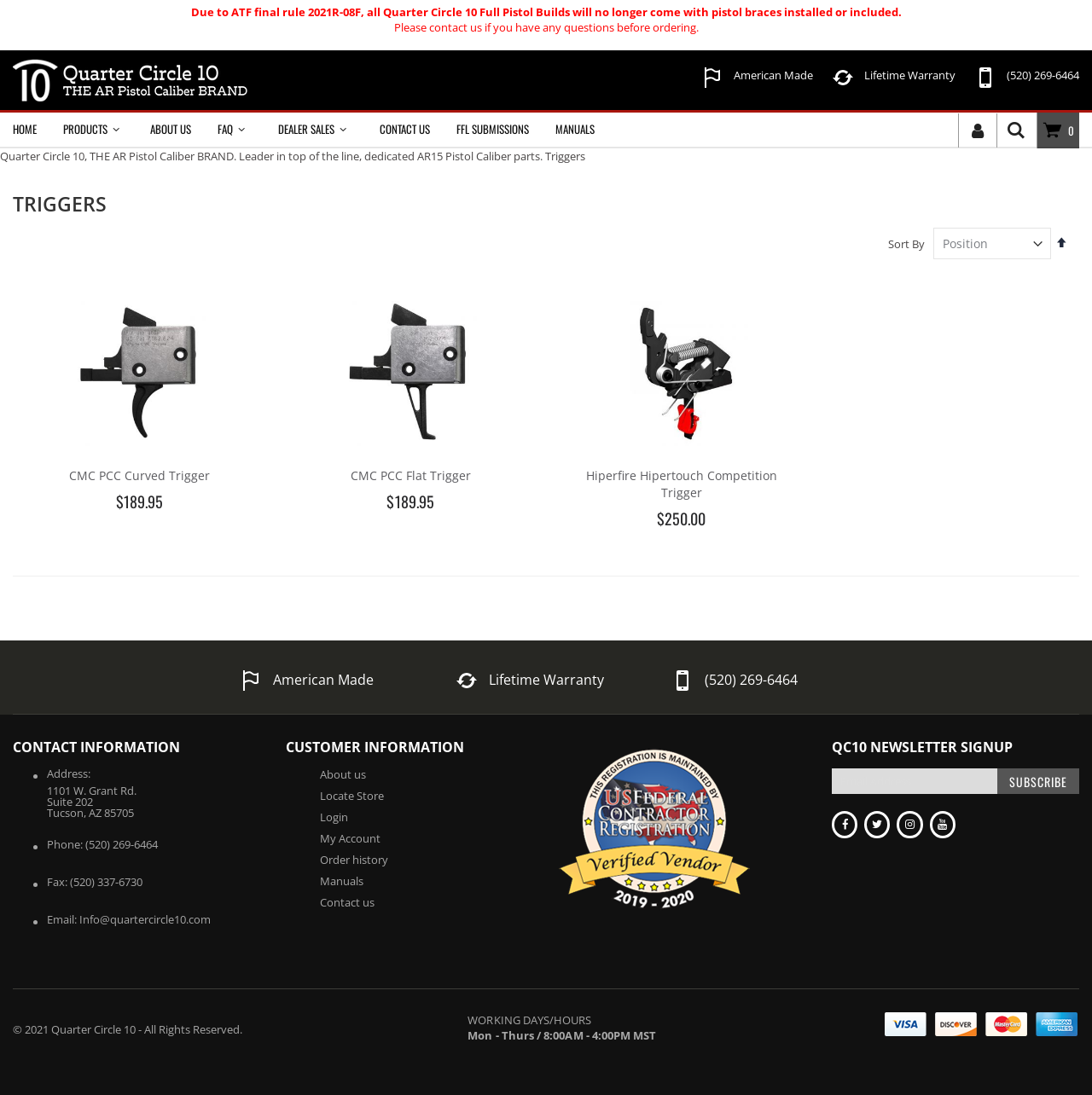Give the bounding box coordinates for this UI element: "Cart 0 items". The coordinates should be four float numbers between 0 and 1, arranged as [left, top, right, bottom].

[0.949, 0.103, 0.988, 0.136]